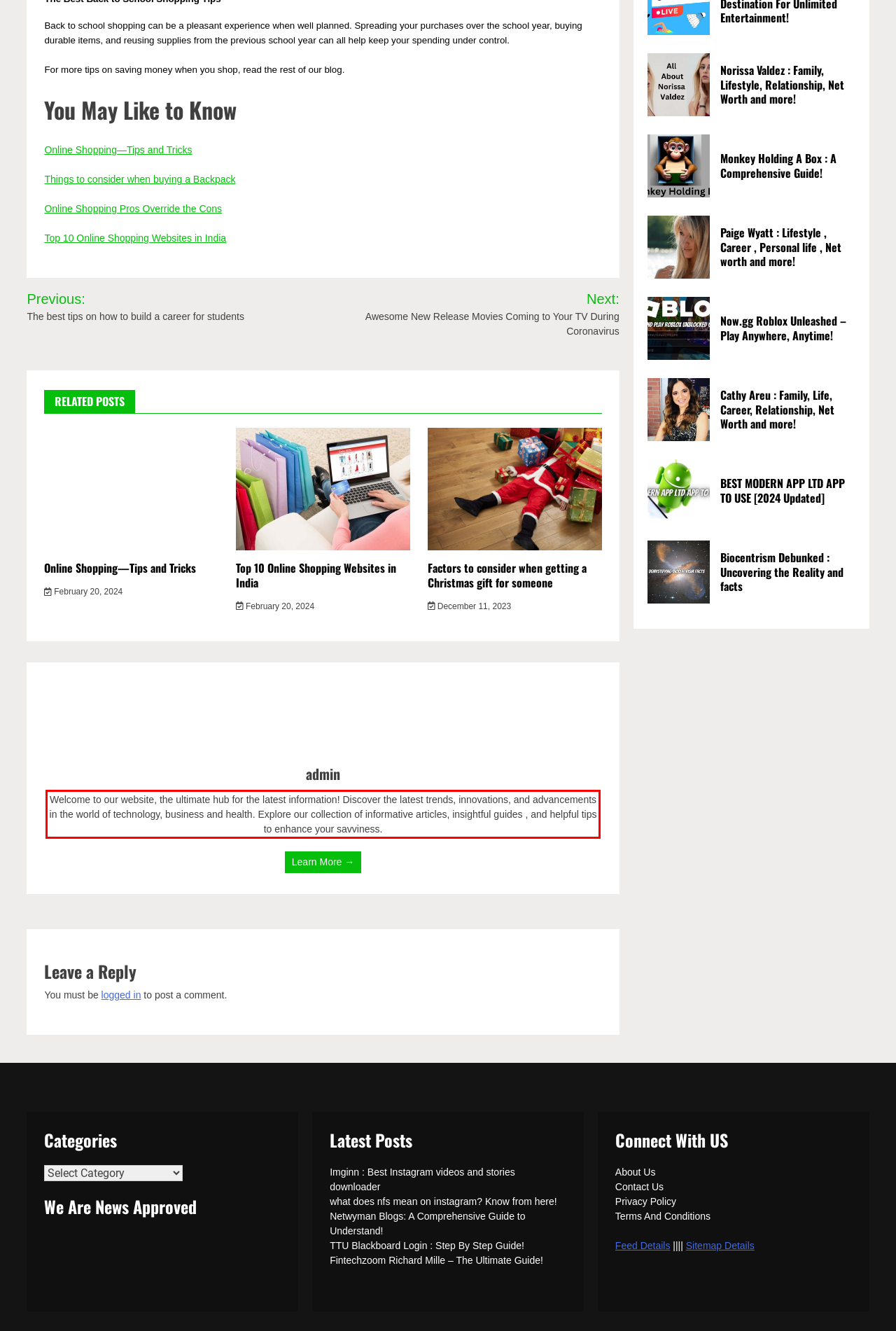Please examine the webpage screenshot containing a red bounding box and use OCR to recognize and output the text inside the red bounding box.

Welcome to our website, the ultimate hub for the latest information! Discover the latest trends, innovations, and advancements in the world of technology, business and health. Explore our collection of informative articles, insightful guides , and helpful tips to enhance your savviness.